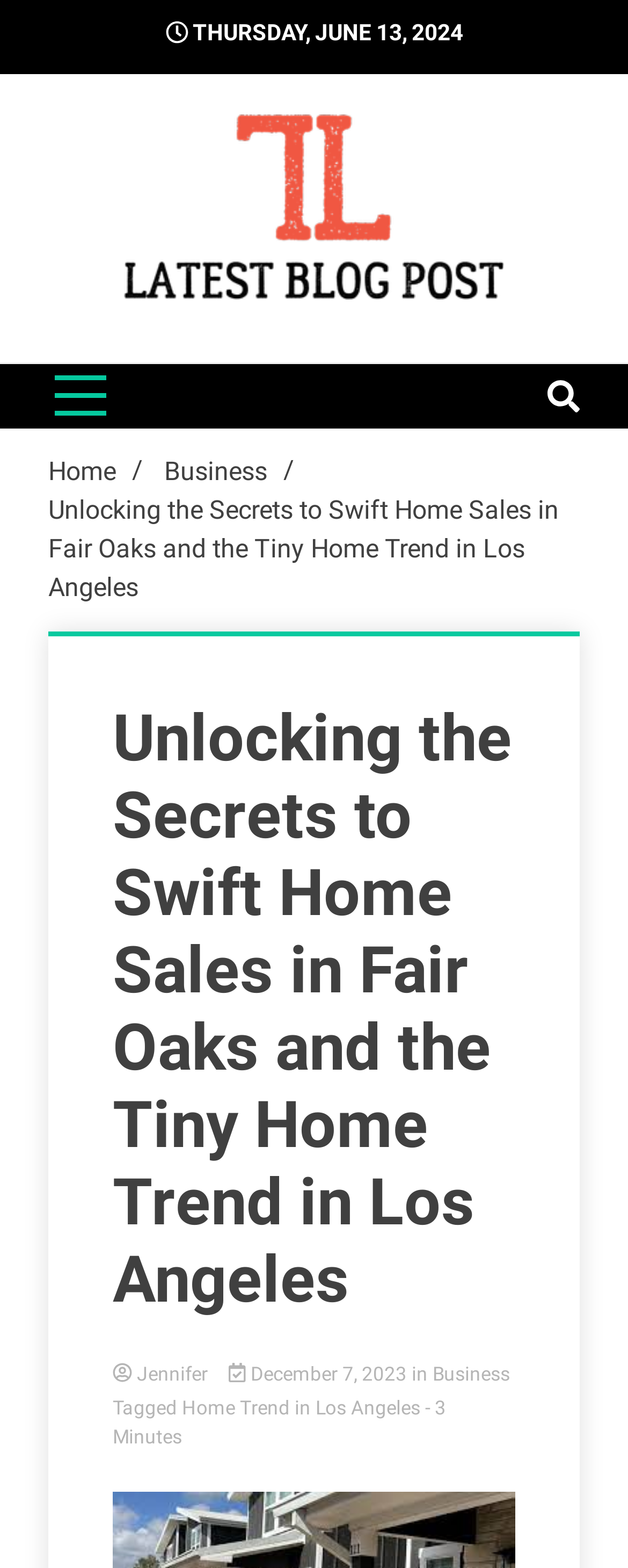Determine the bounding box for the UI element that matches this description: "parent_node: LatestBlogPost".

[0.197, 0.073, 0.803, 0.198]